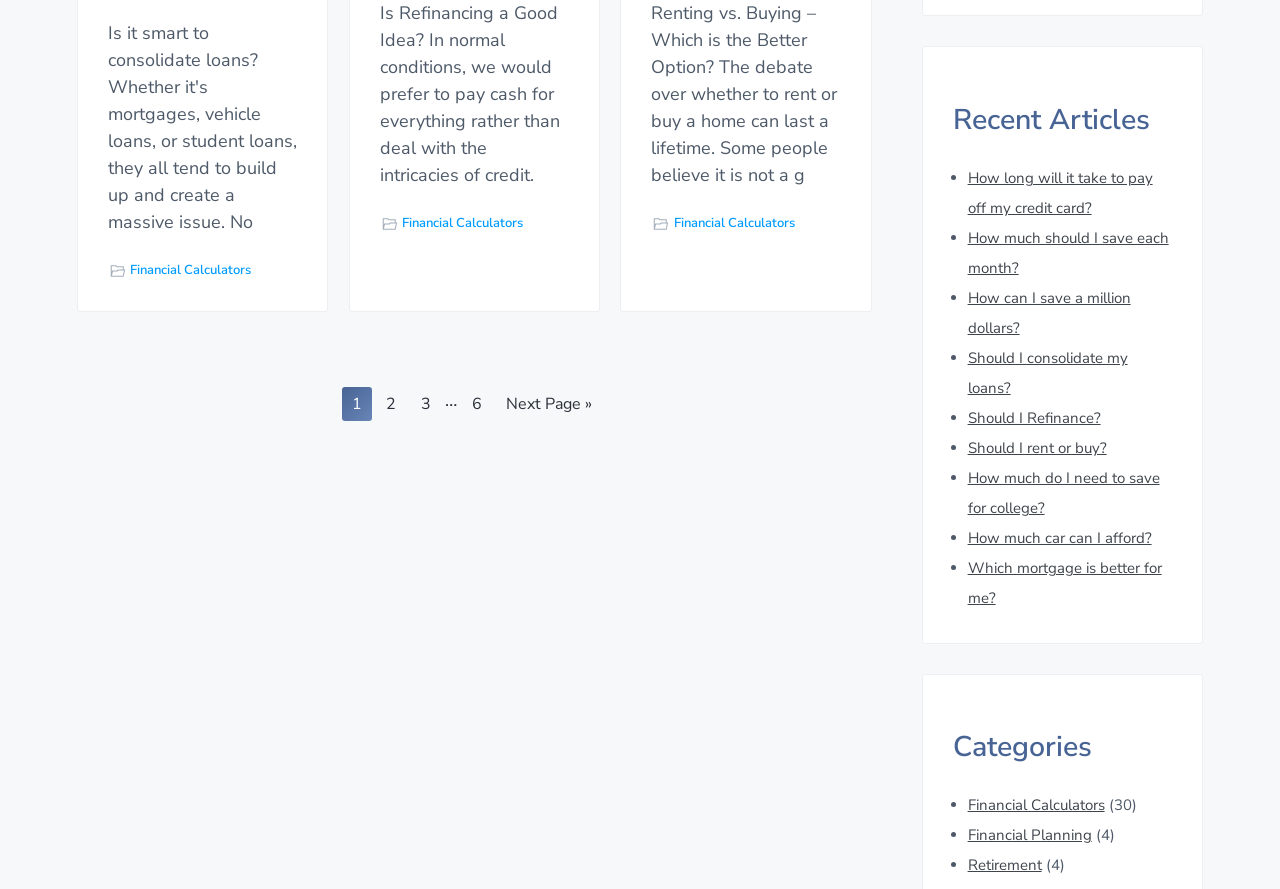Locate the bounding box coordinates of the element that should be clicked to fulfill the instruction: "Click on 'Financial Calculators'".

[0.102, 0.293, 0.196, 0.315]